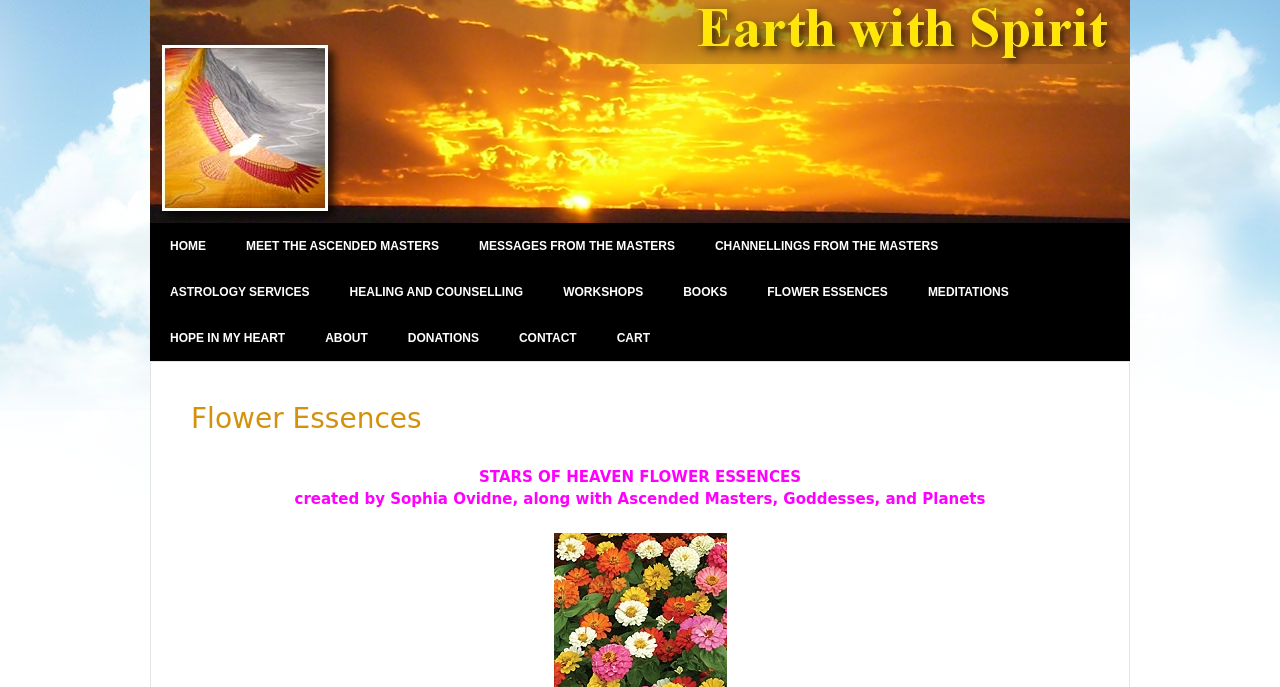Locate the bounding box coordinates of the area you need to click to fulfill this instruction: 'explore flower essences'. The coordinates must be in the form of four float numbers ranging from 0 to 1: [left, top, right, bottom].

[0.584, 0.392, 0.709, 0.459]